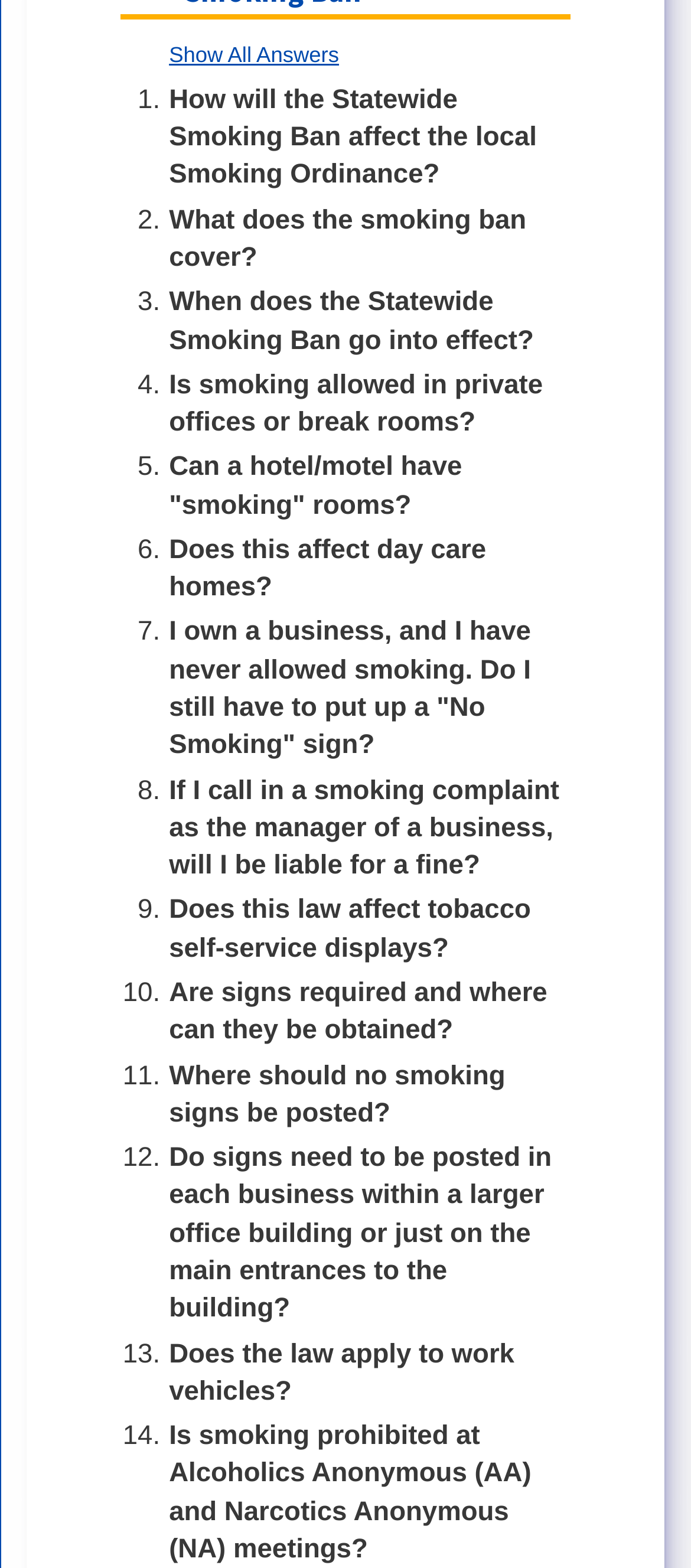Locate the bounding box coordinates of the clickable area needed to fulfill the instruction: "Explore 'Is smoking allowed in private offices or break rooms?'".

[0.245, 0.236, 0.786, 0.279]